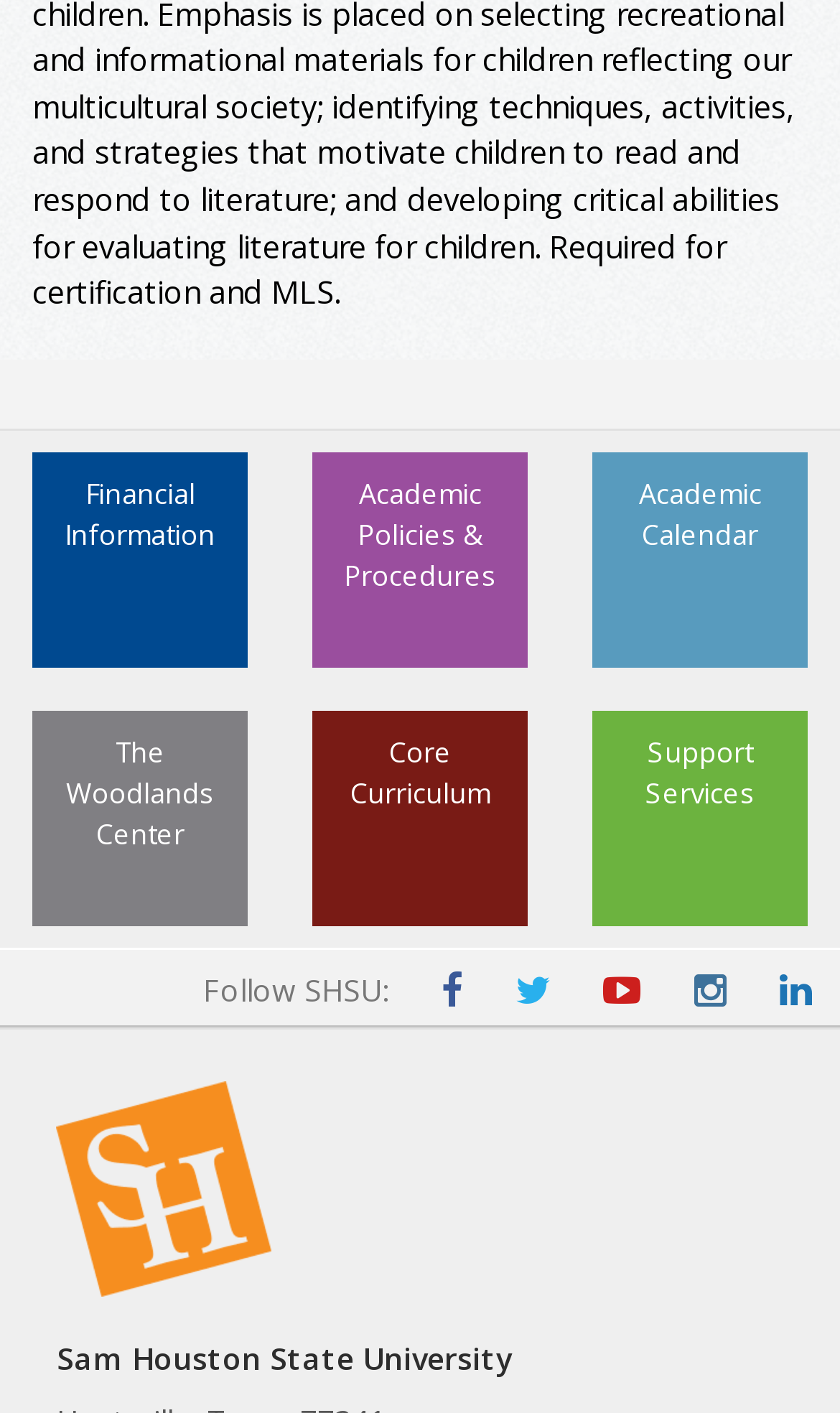Based on the image, provide a detailed and complete answer to the question: 
Is there an image associated with the university name?

I examined the section where the university name is located and found an image associated with it, which is likely the university's logo.